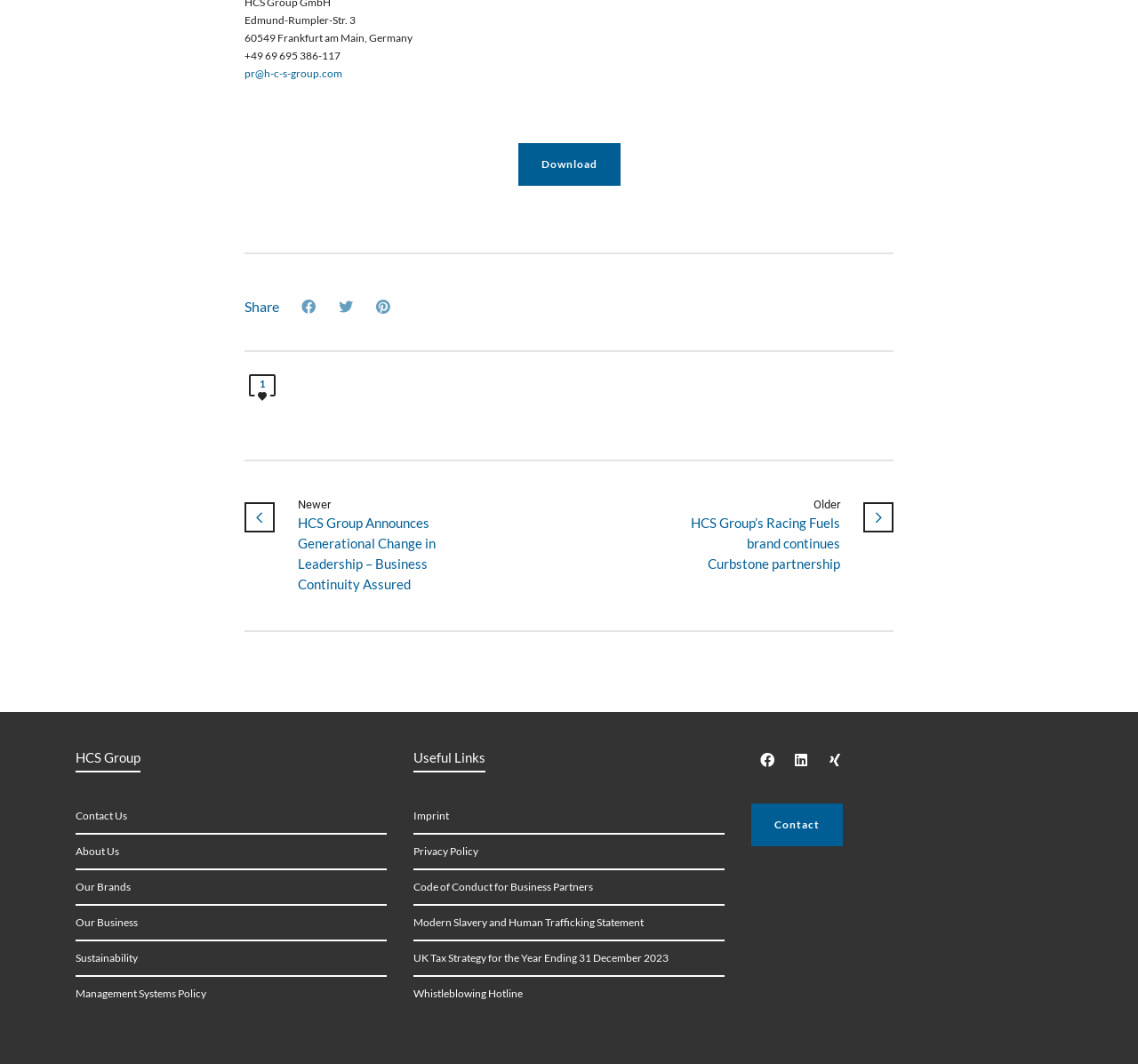Please find the bounding box coordinates of the section that needs to be clicked to achieve this instruction: "Download a file".

[0.455, 0.135, 0.545, 0.175]